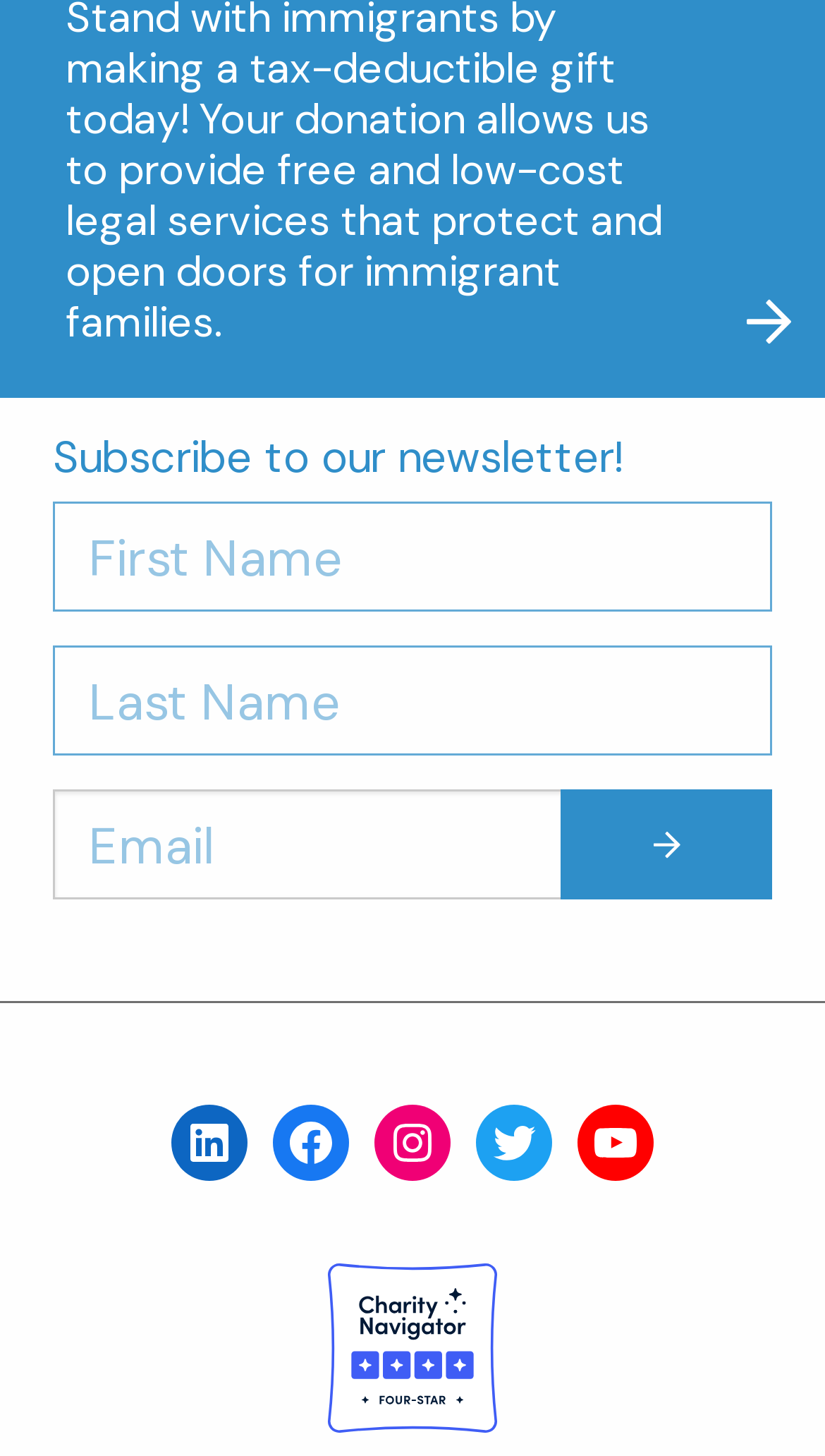Show the bounding box coordinates of the element that should be clicked to complete the task: "Enter first name".

[0.064, 0.344, 0.936, 0.42]